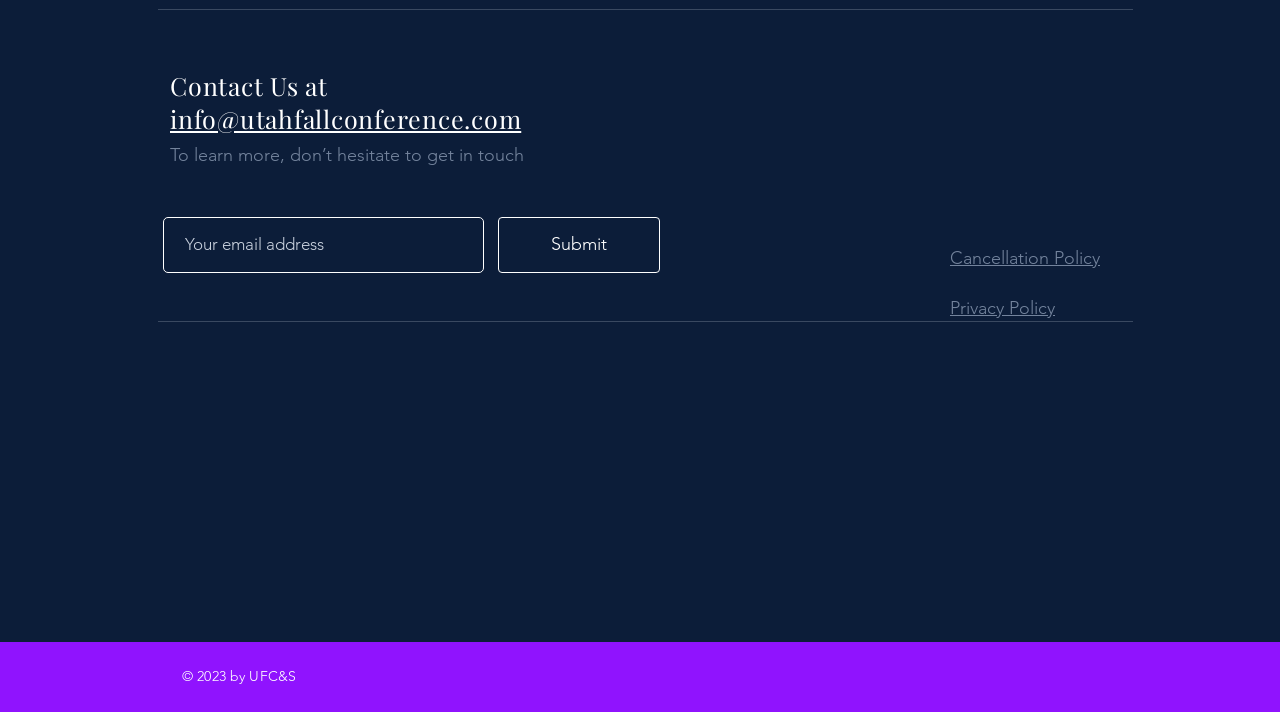What is below the contact information?
Answer the question with a thorough and detailed explanation.

After the contact information, including the email address and links to policies, there is a Google Maps iframe, which suggests that the website is related to a physical location or event.